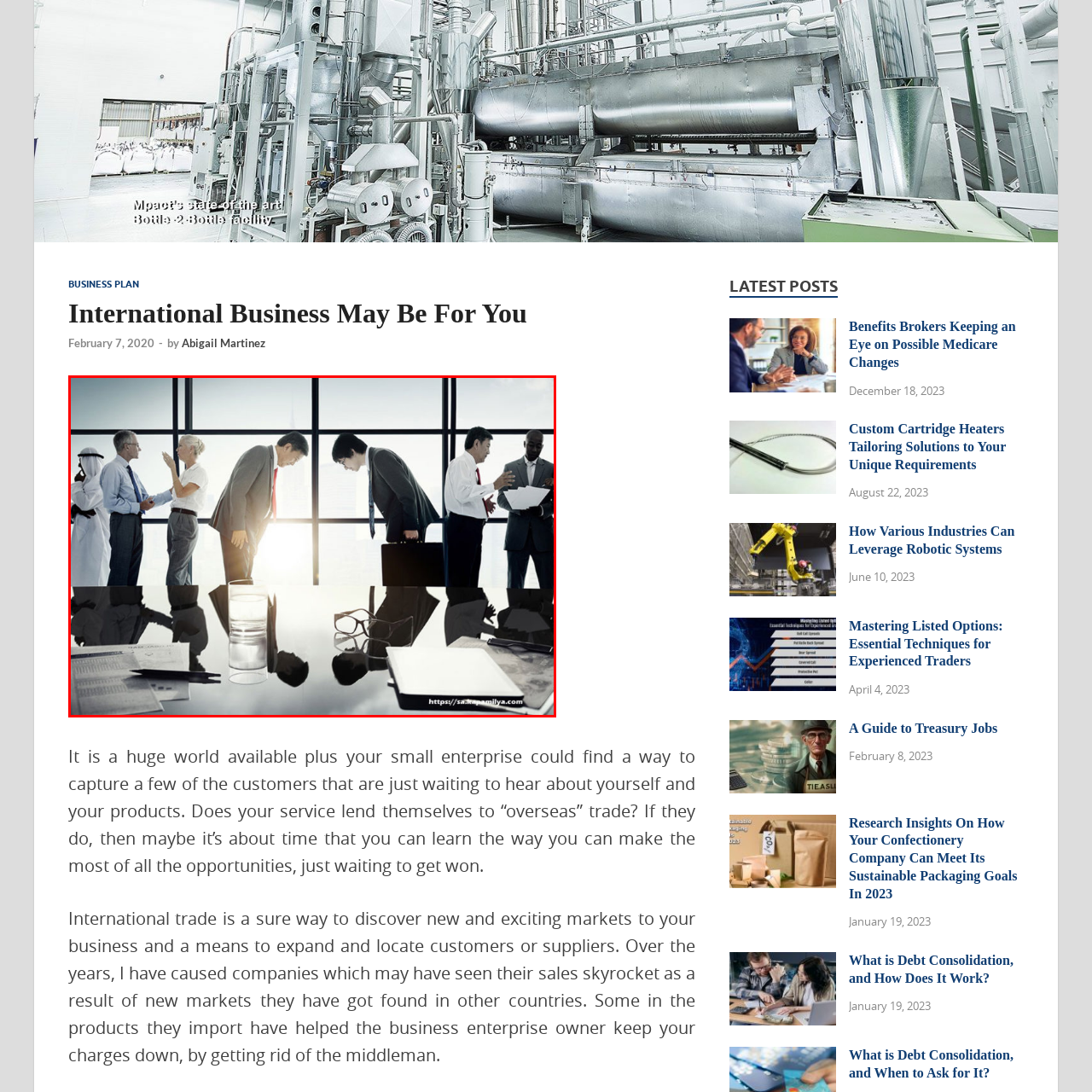View the element within the red boundary, What is the purpose of the expansive window? 
Deliver your response in one word or phrase.

To allow natural light